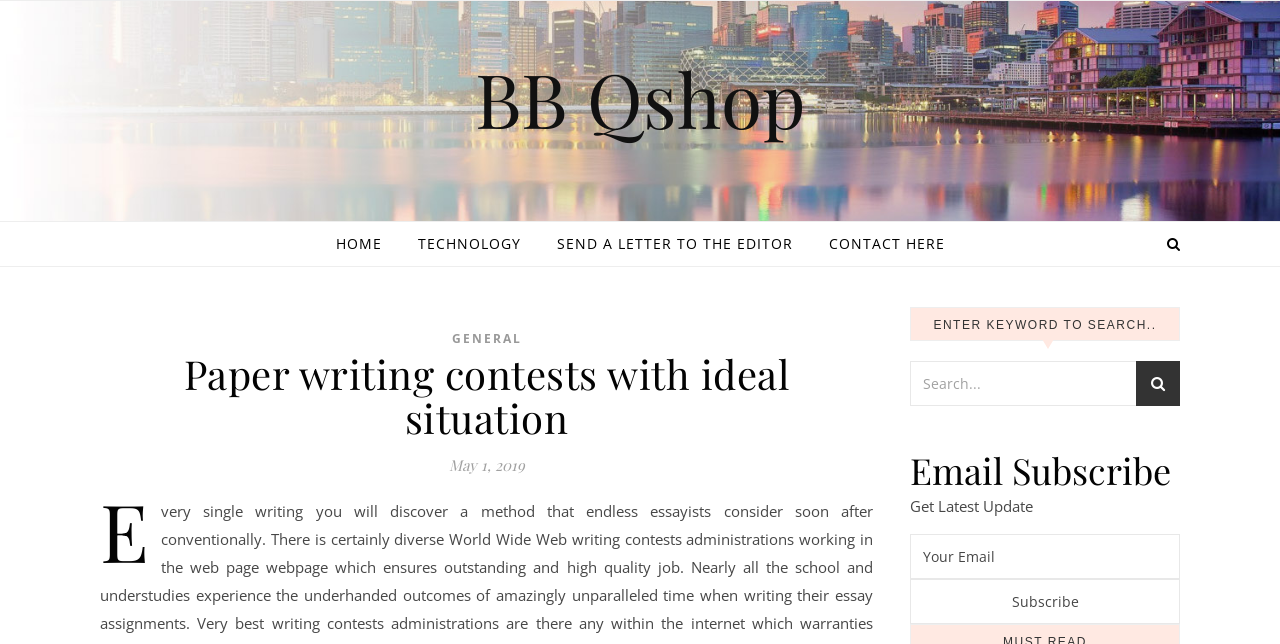Identify the title of the webpage and provide its text content.

Paper writing contests with ideal situation